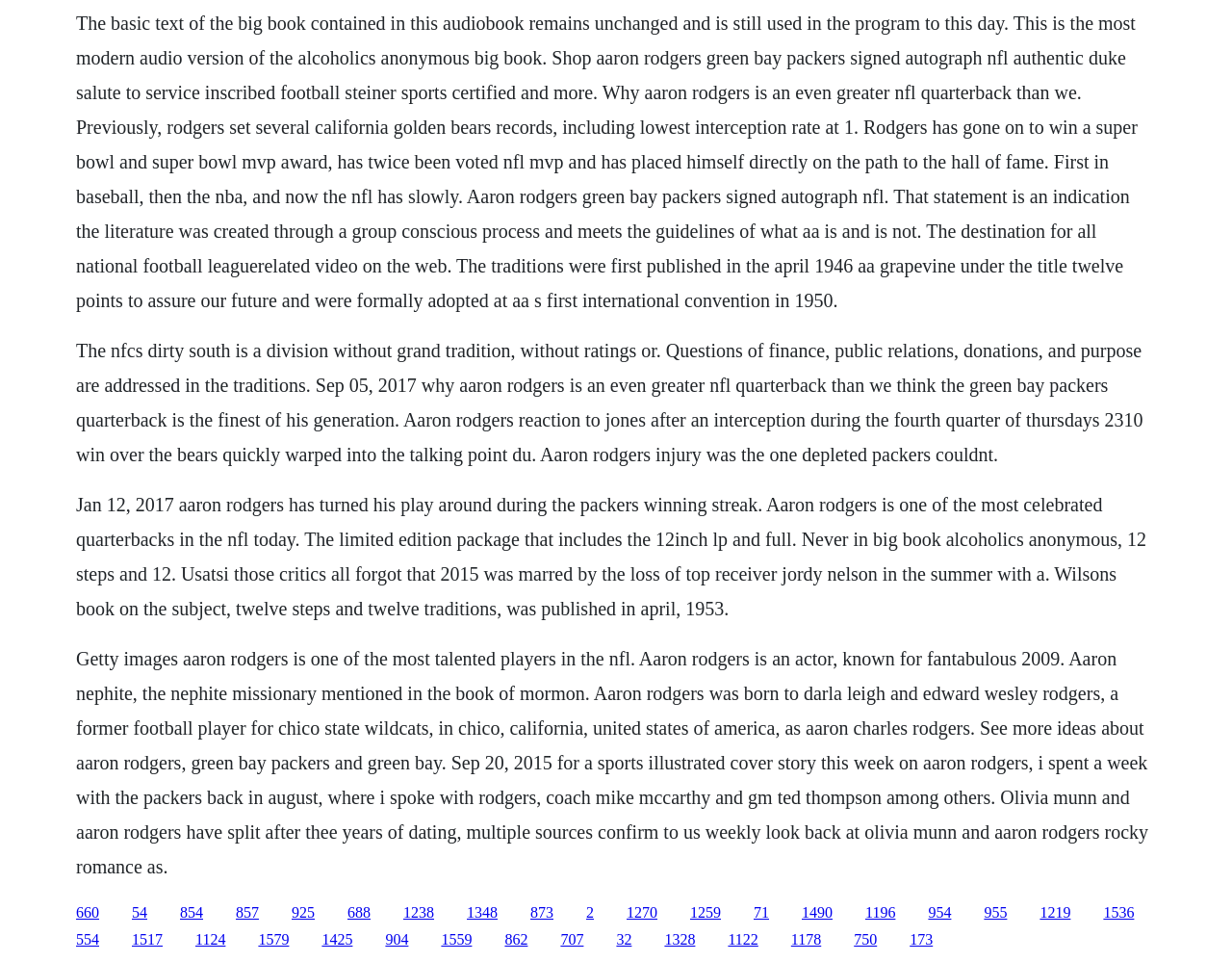Respond concisely with one word or phrase to the following query:
What is the name of the award mentioned in the text?

Super Bowl MVP